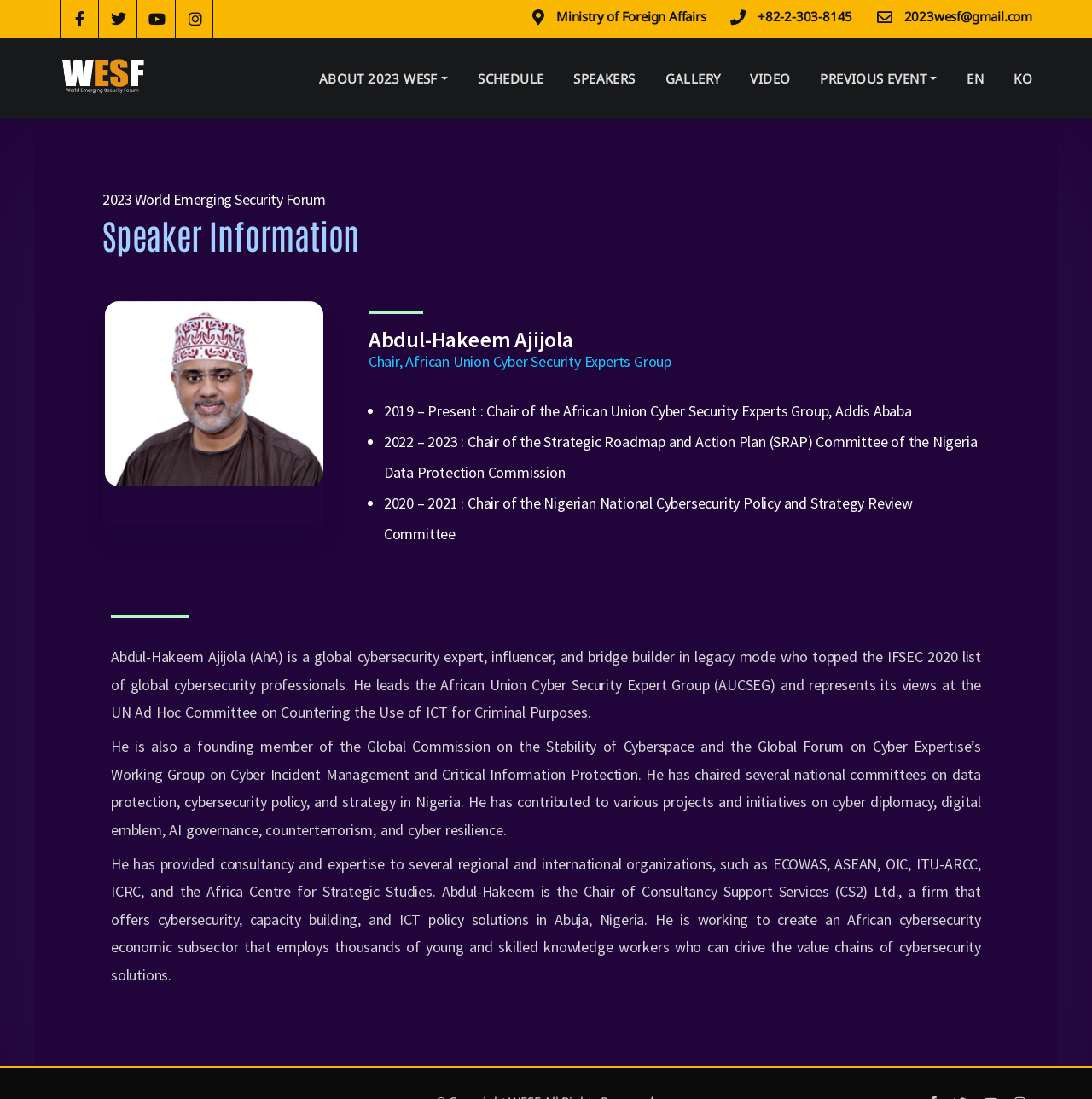Identify the bounding box coordinates necessary to click and complete the given instruction: "Click the EN language link".

[0.885, 0.06, 0.901, 0.084]